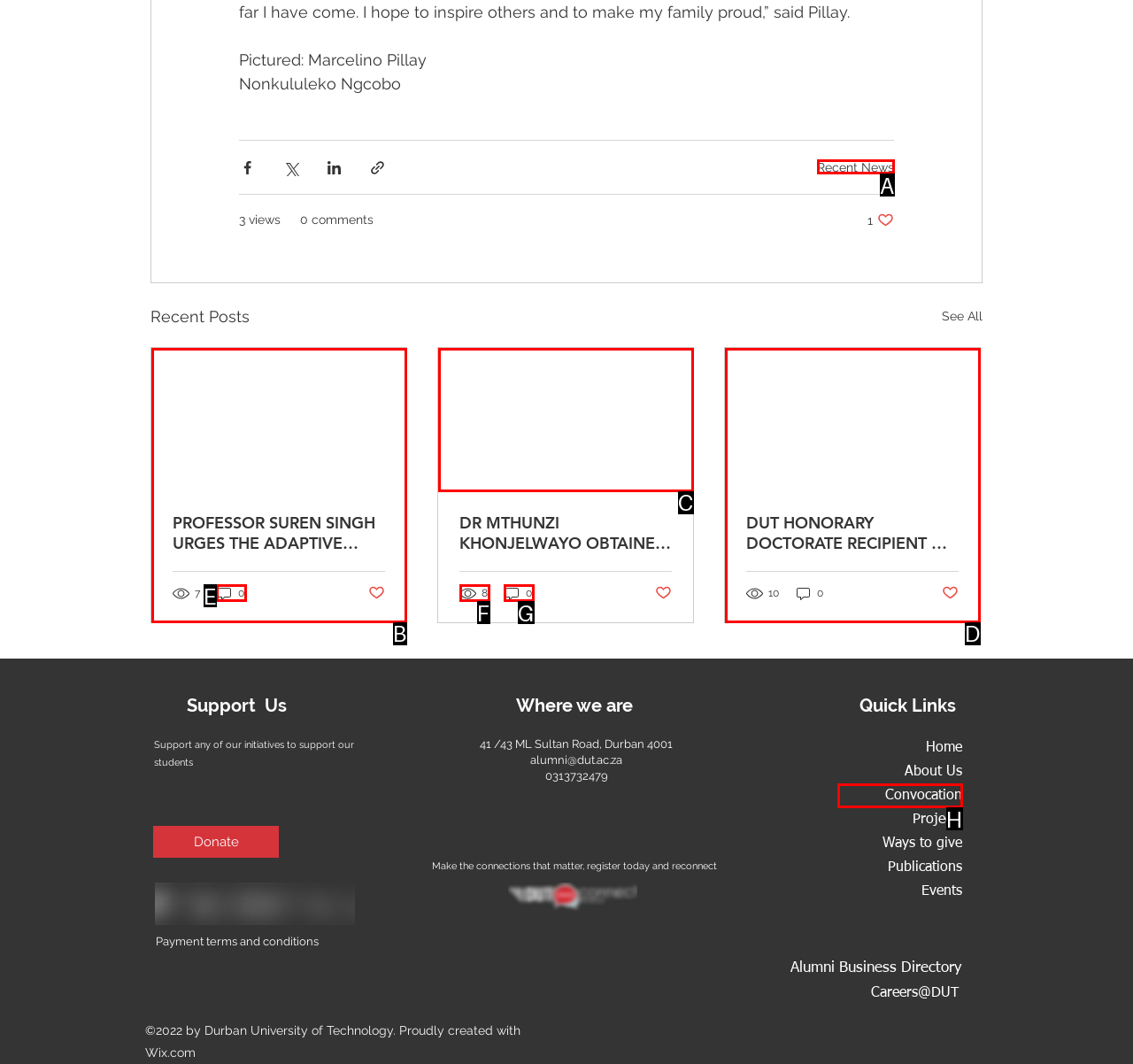Identify the option that corresponds to the given description: name="s" placeholder="Search …" title="Search for:". Reply with the letter of the chosen option directly.

None